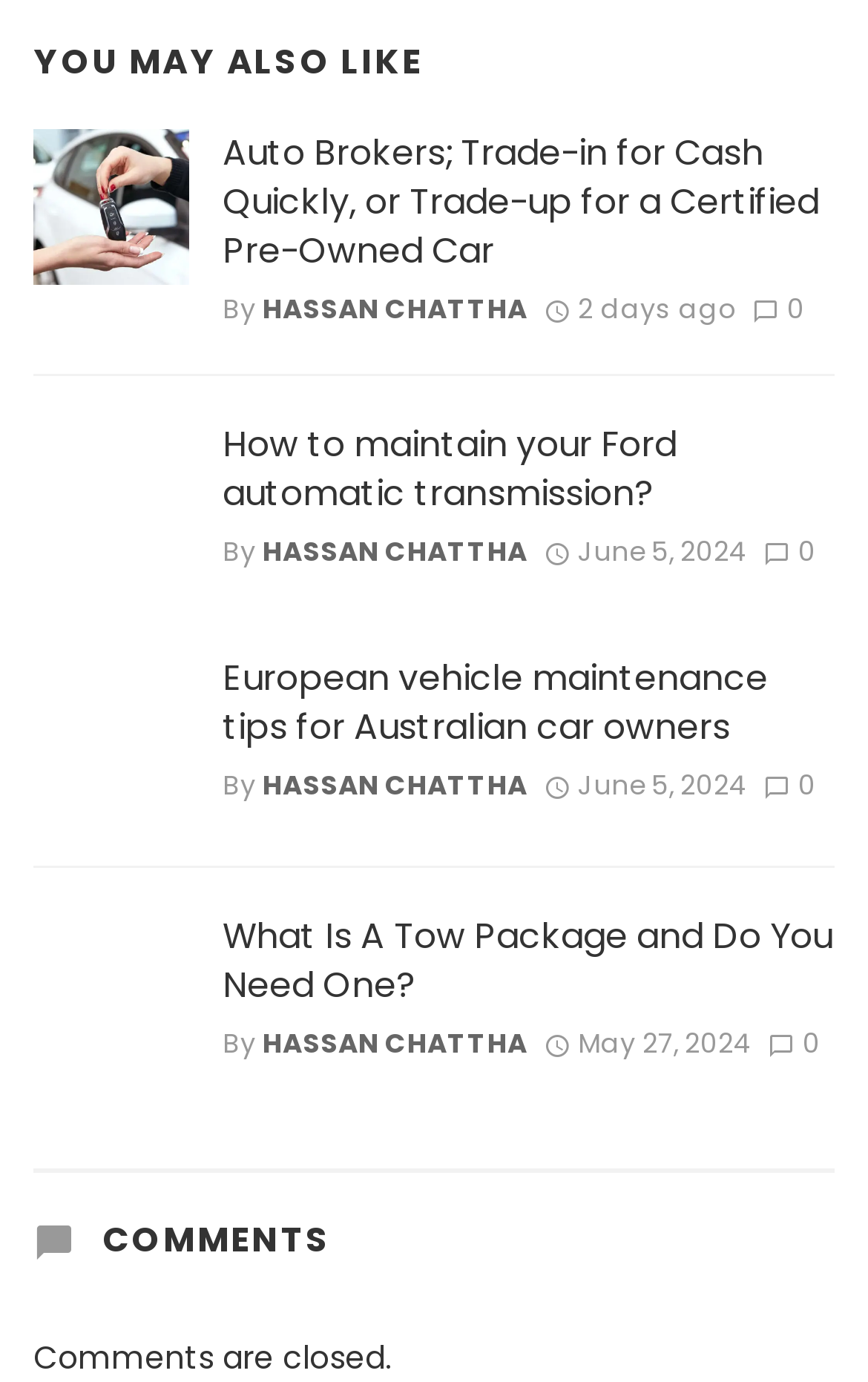What is the topic of the third article?
Look at the image and respond with a single word or a short phrase.

European vehicle maintenance